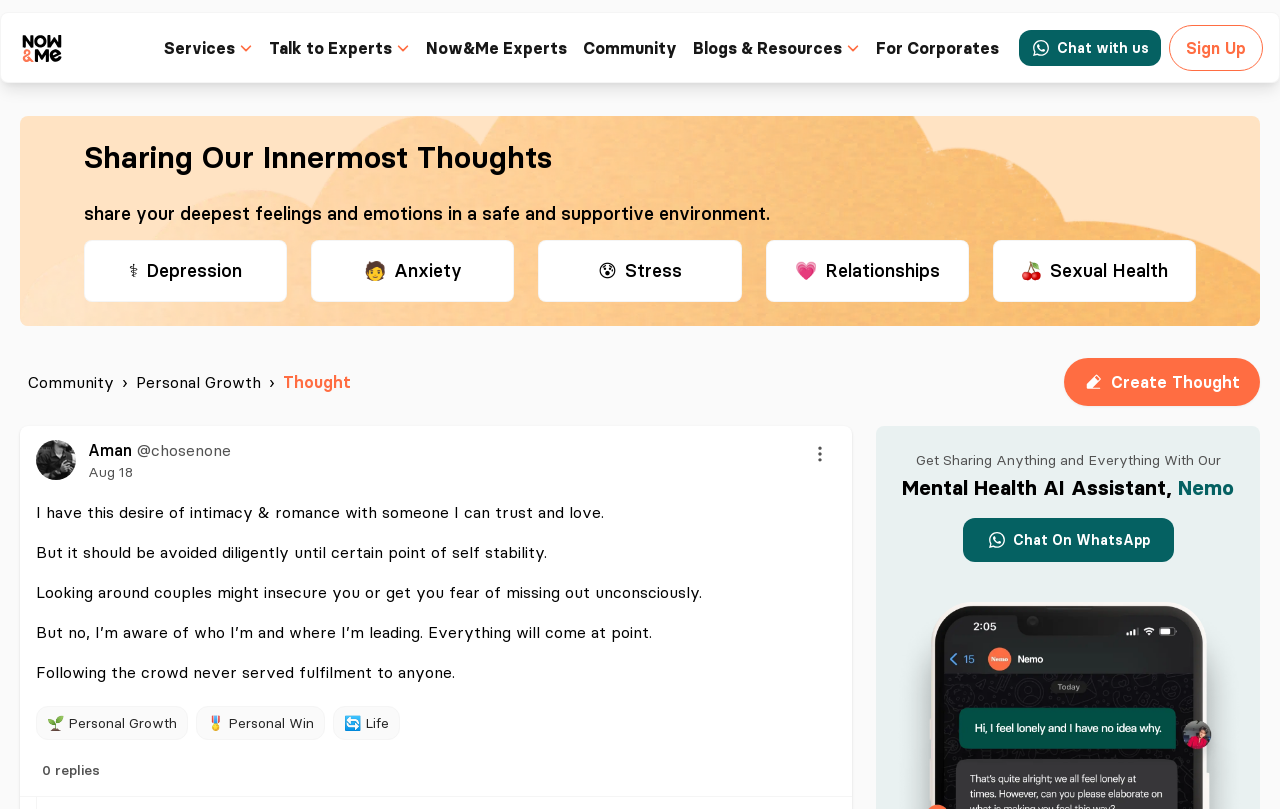Reply to the question below using a single word or brief phrase:
What is the main topic of the webpage?

Personal Growth